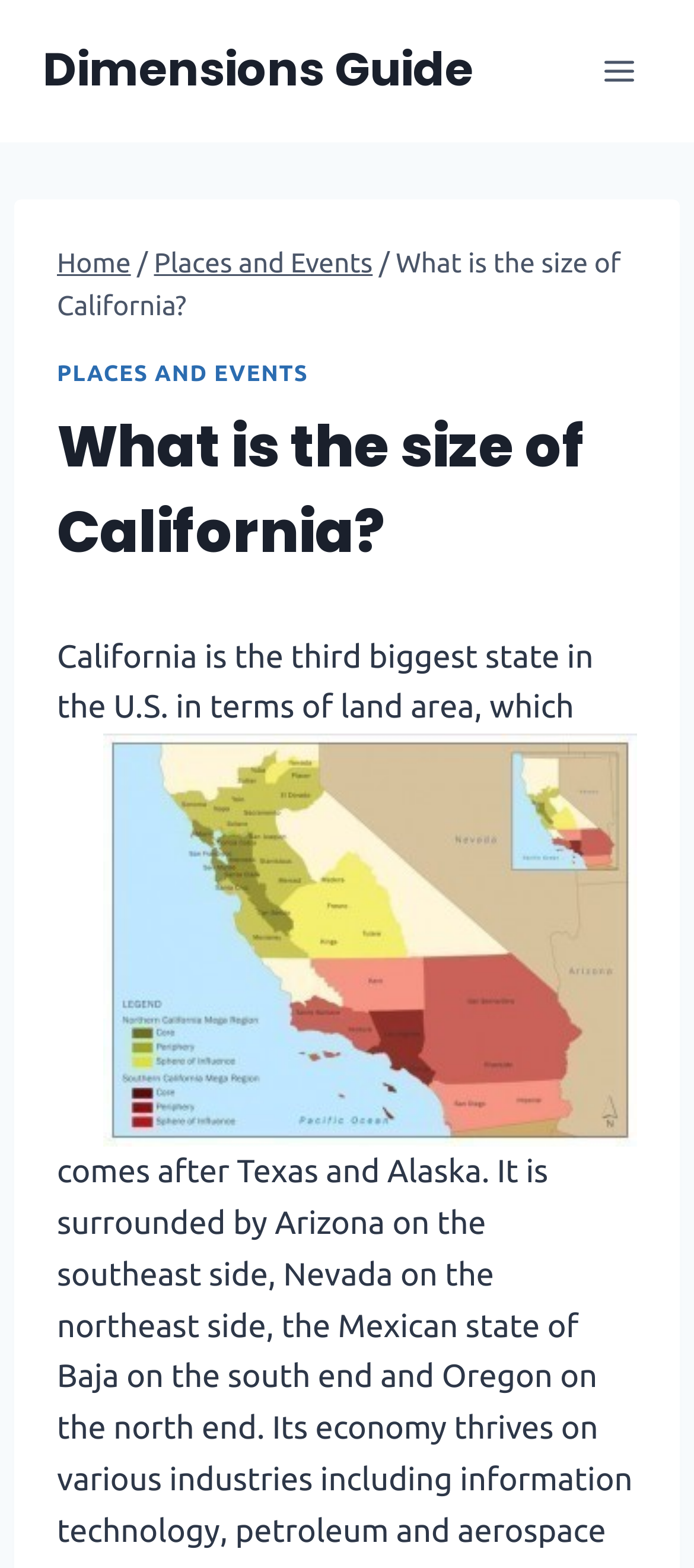Please identify and generate the text content of the webpage's main heading.

What is the size of California?